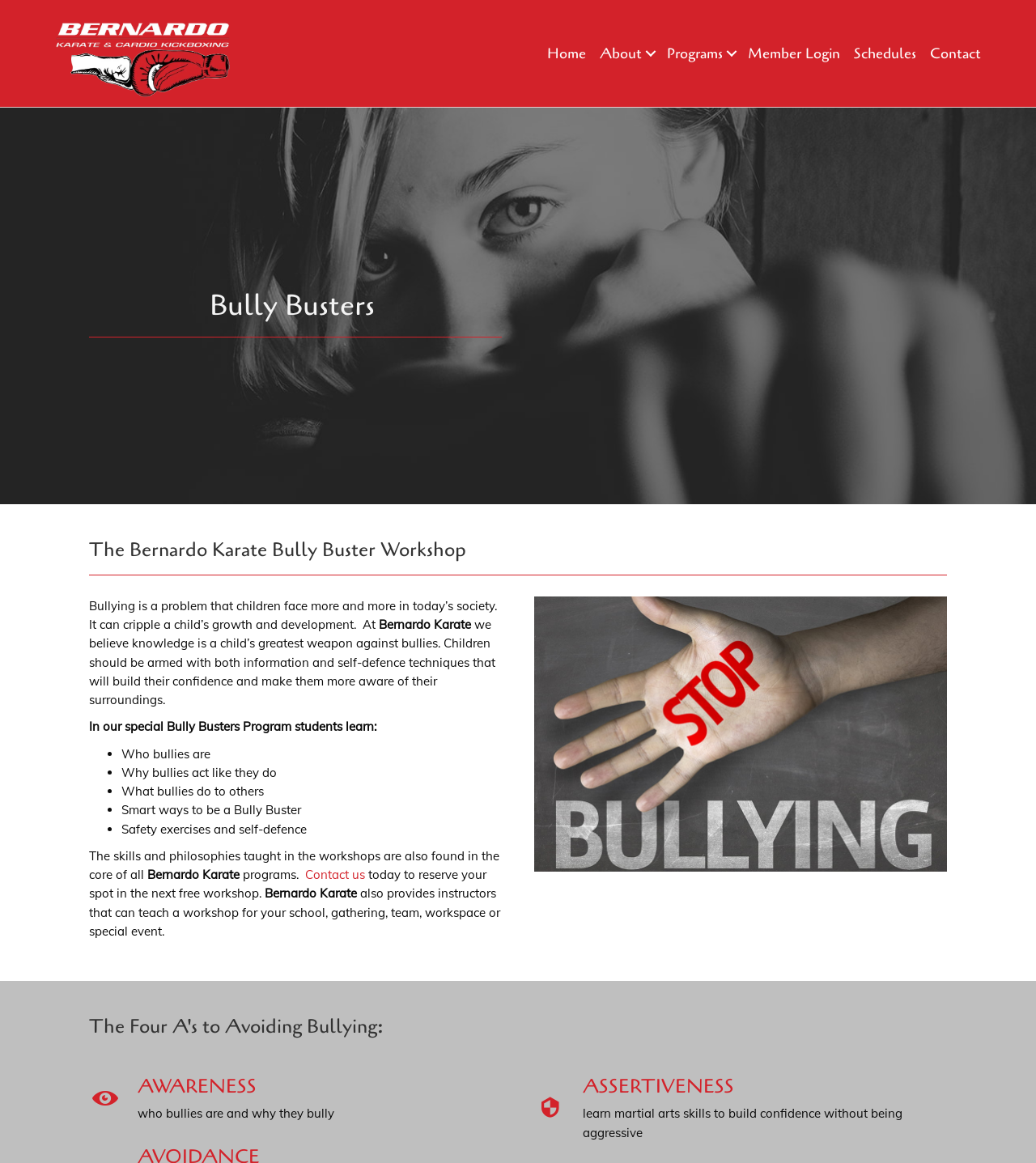How can I reserve a spot in the next free workshop?
Could you answer the question with a detailed and thorough explanation?

The text states 'Contact us today to reserve your spot in the next free workshop'.